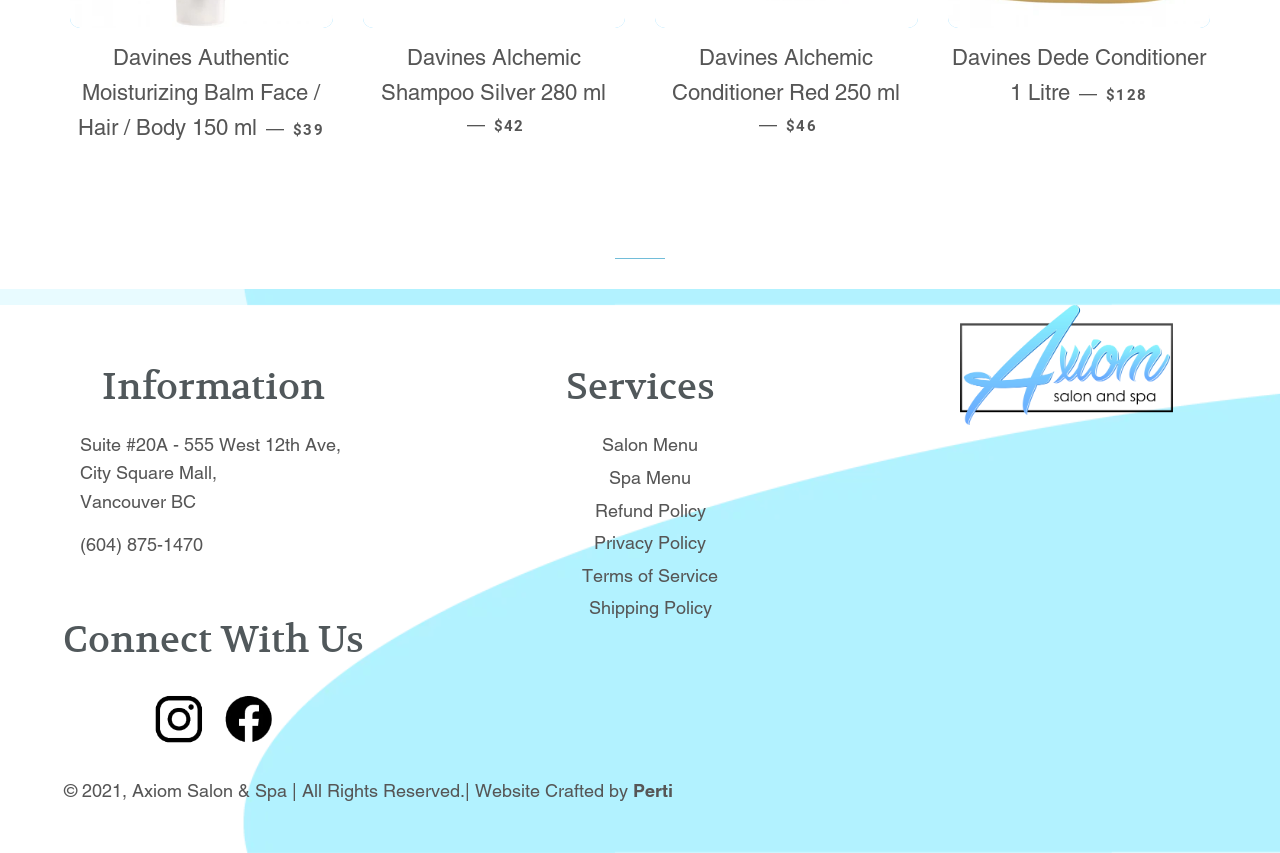Please identify the bounding box coordinates of where to click in order to follow the instruction: "View Davines Authentic Moisturizing Balm product".

[0.055, 0.033, 0.26, 0.186]